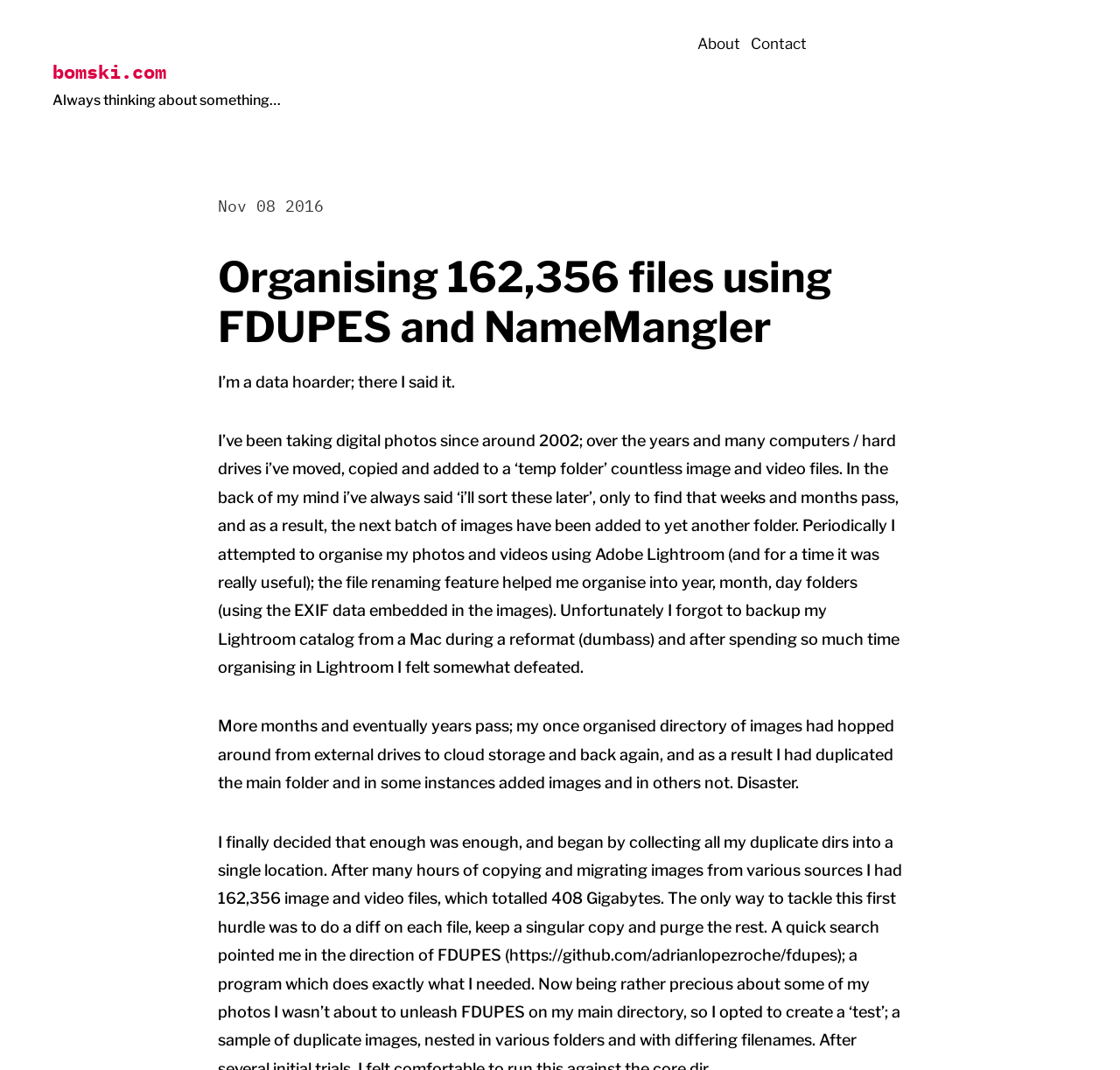Identify the bounding box coordinates for the UI element described as follows: "About". Ensure the coordinates are four float numbers between 0 and 1, formatted as [left, top, right, bottom].

[0.623, 0.029, 0.661, 0.054]